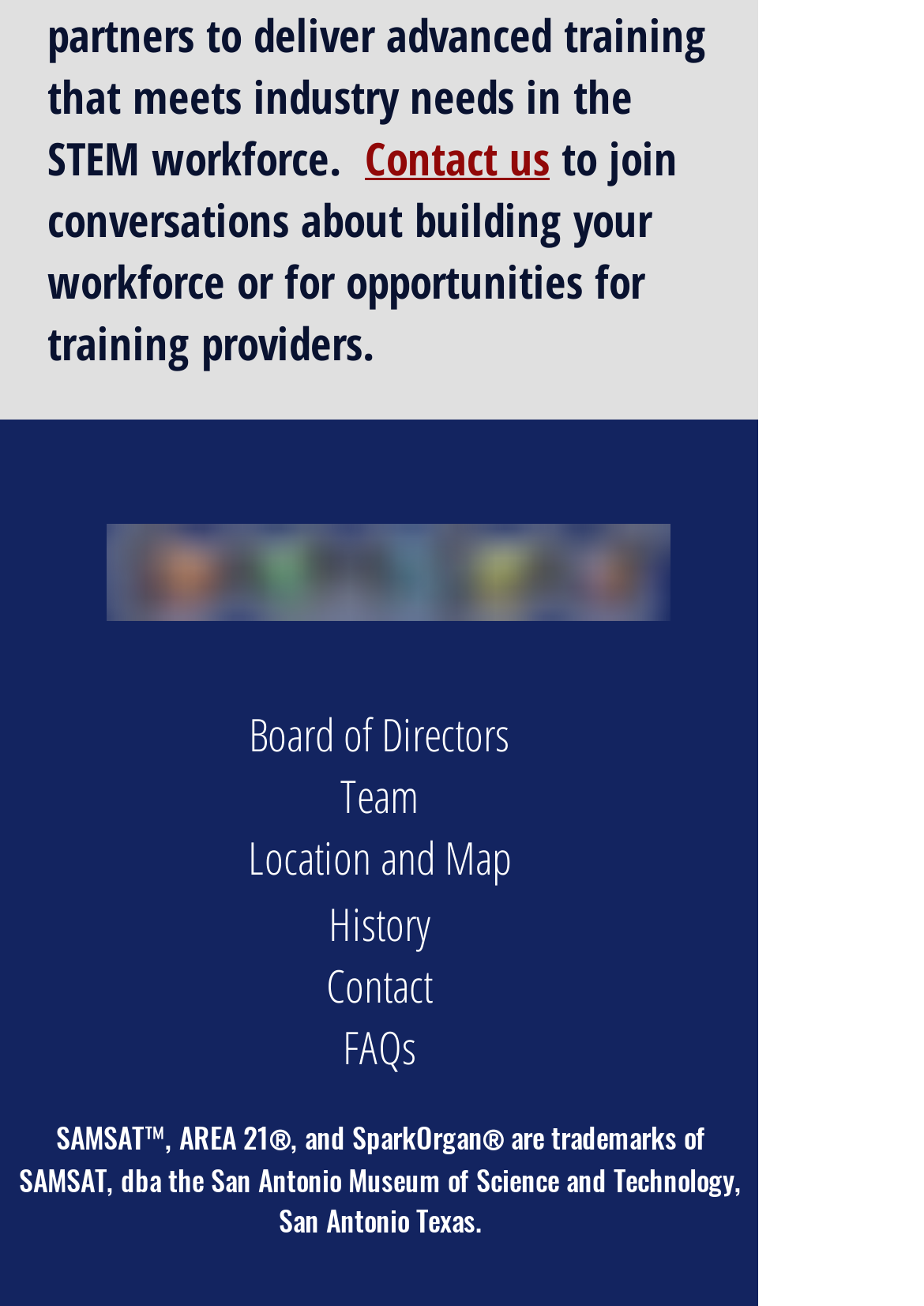Find the bounding box coordinates for the UI element that matches this description: "À propos de nos annonces".

None